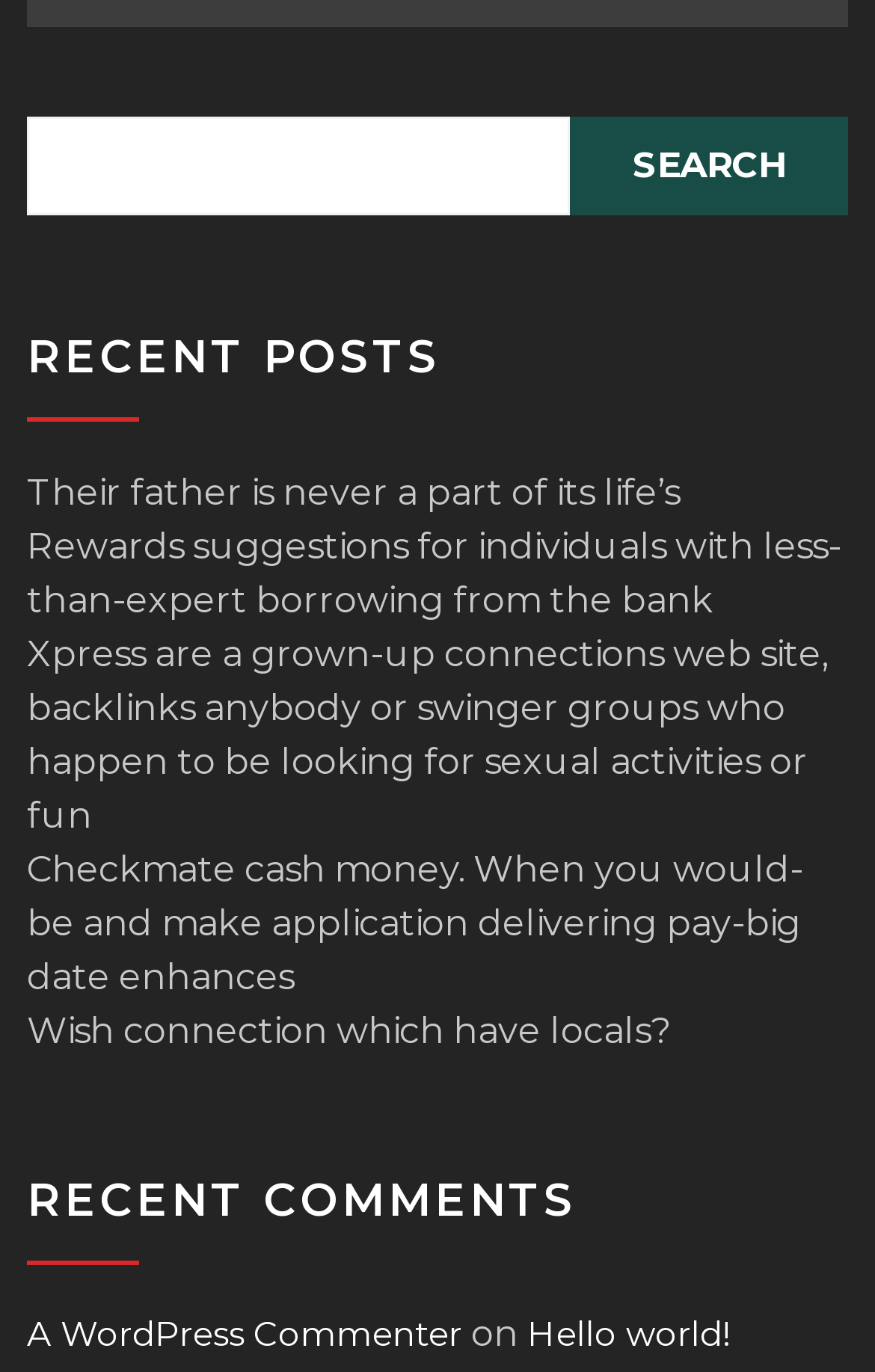What is the category of the posts listed?
Please respond to the question with a detailed and informative answer.

The descriptive text of the links suggests that the posts are related to adult content, such as dating and sexual activities. This is evident from phrases like 'sexual activities or fun' and 'grown-up connections web site'.